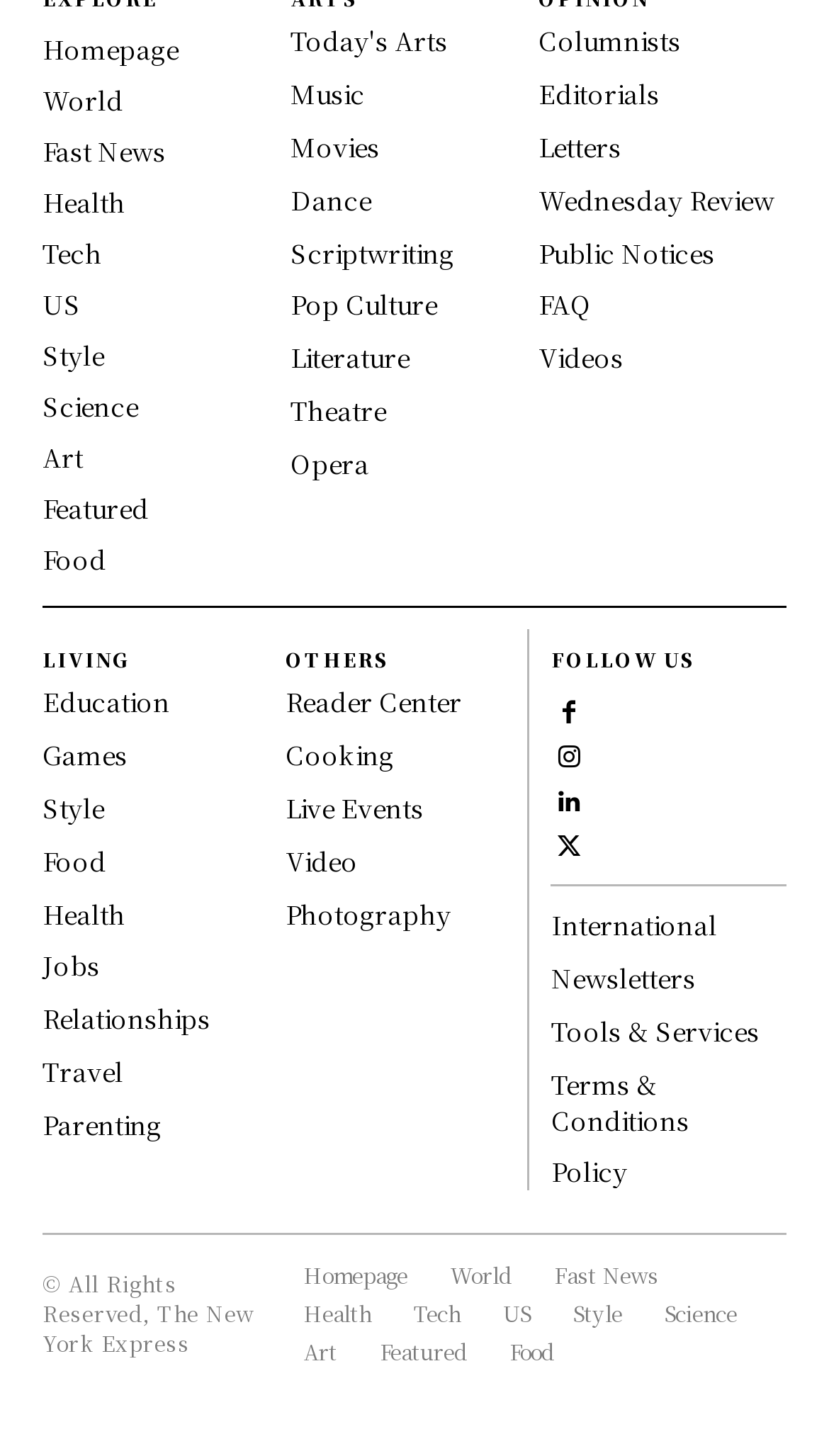Predict the bounding box for the UI component with the following description: "Food".

[0.051, 0.367, 0.35, 0.402]